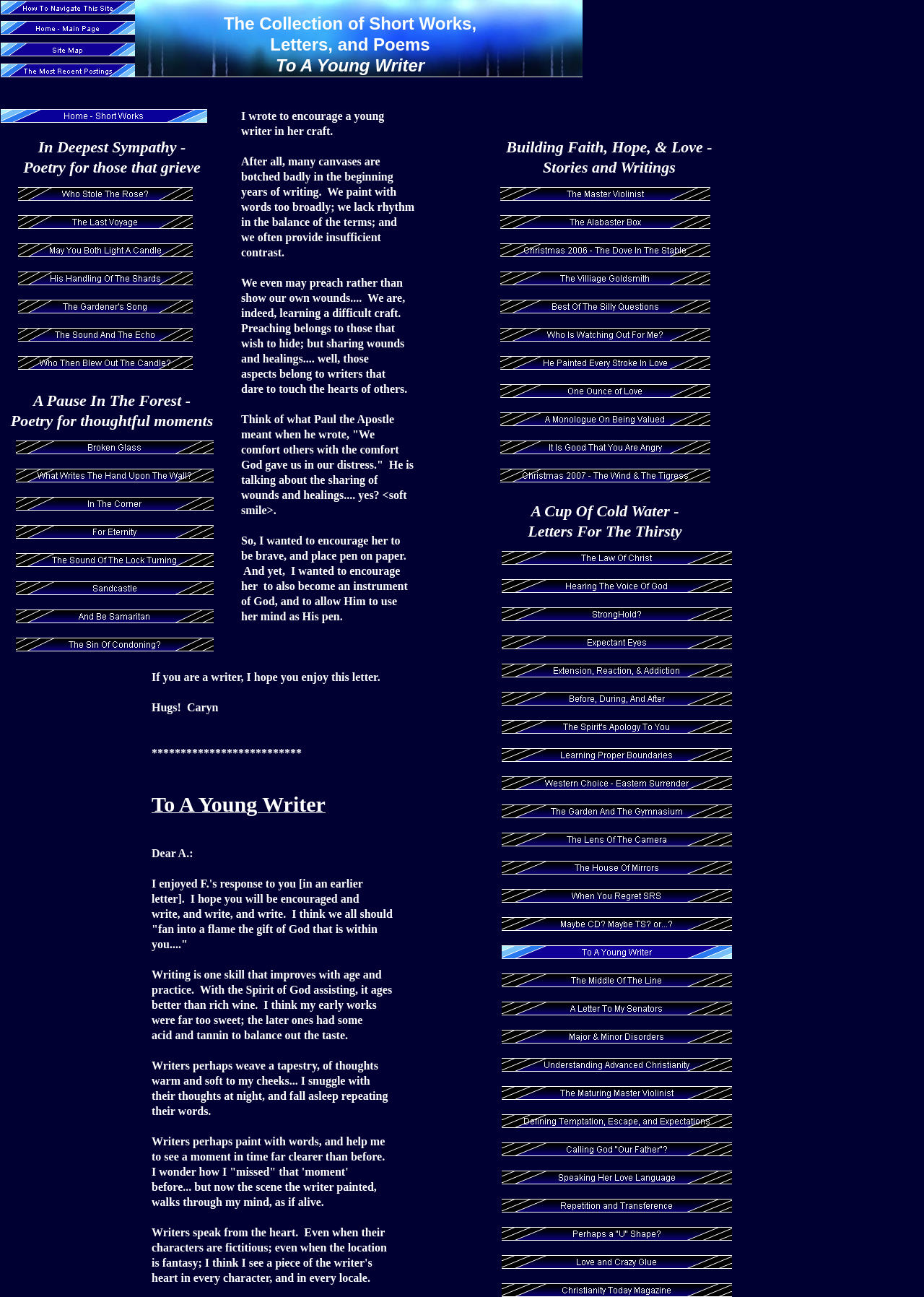Please mark the bounding box coordinates of the area that should be clicked to carry out the instruction: "Explore the writings of Caryn LeMur".

[0.164, 0.611, 0.352, 0.629]